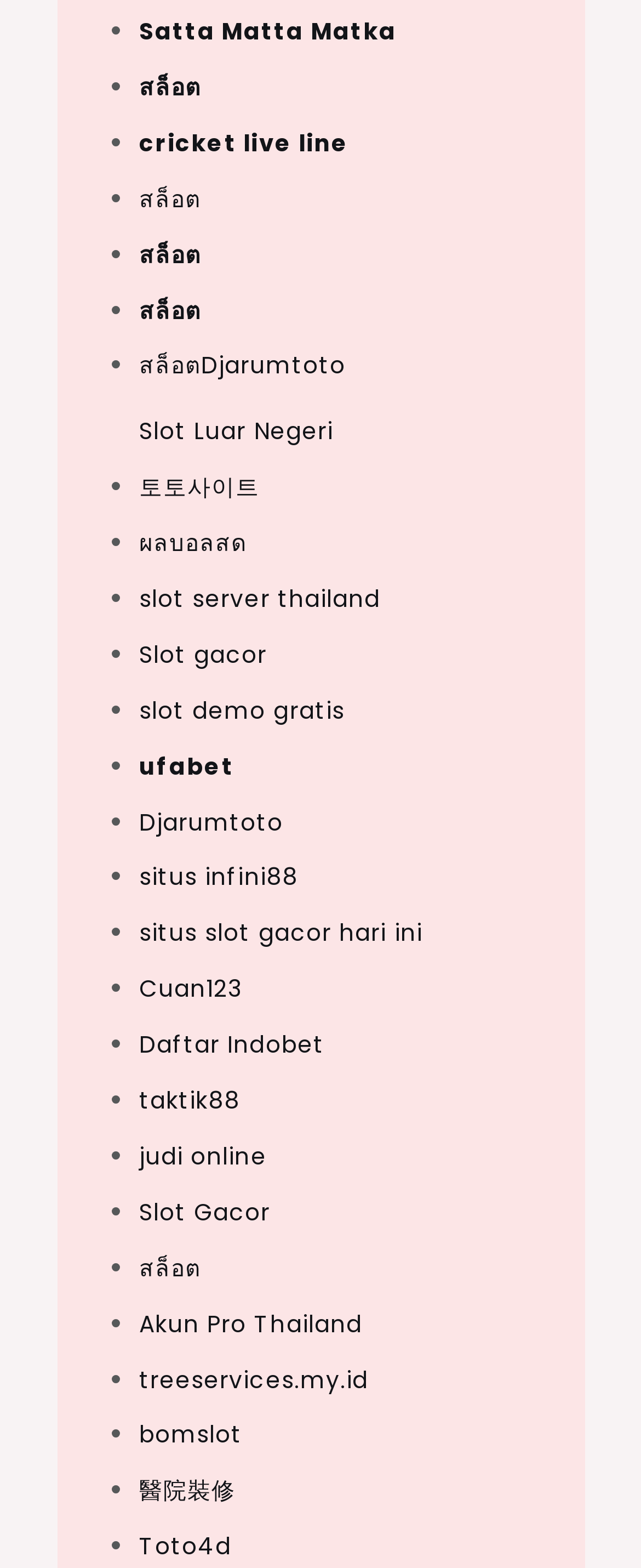Determine the bounding box coordinates of the clickable region to carry out the instruction: "contact us".

None